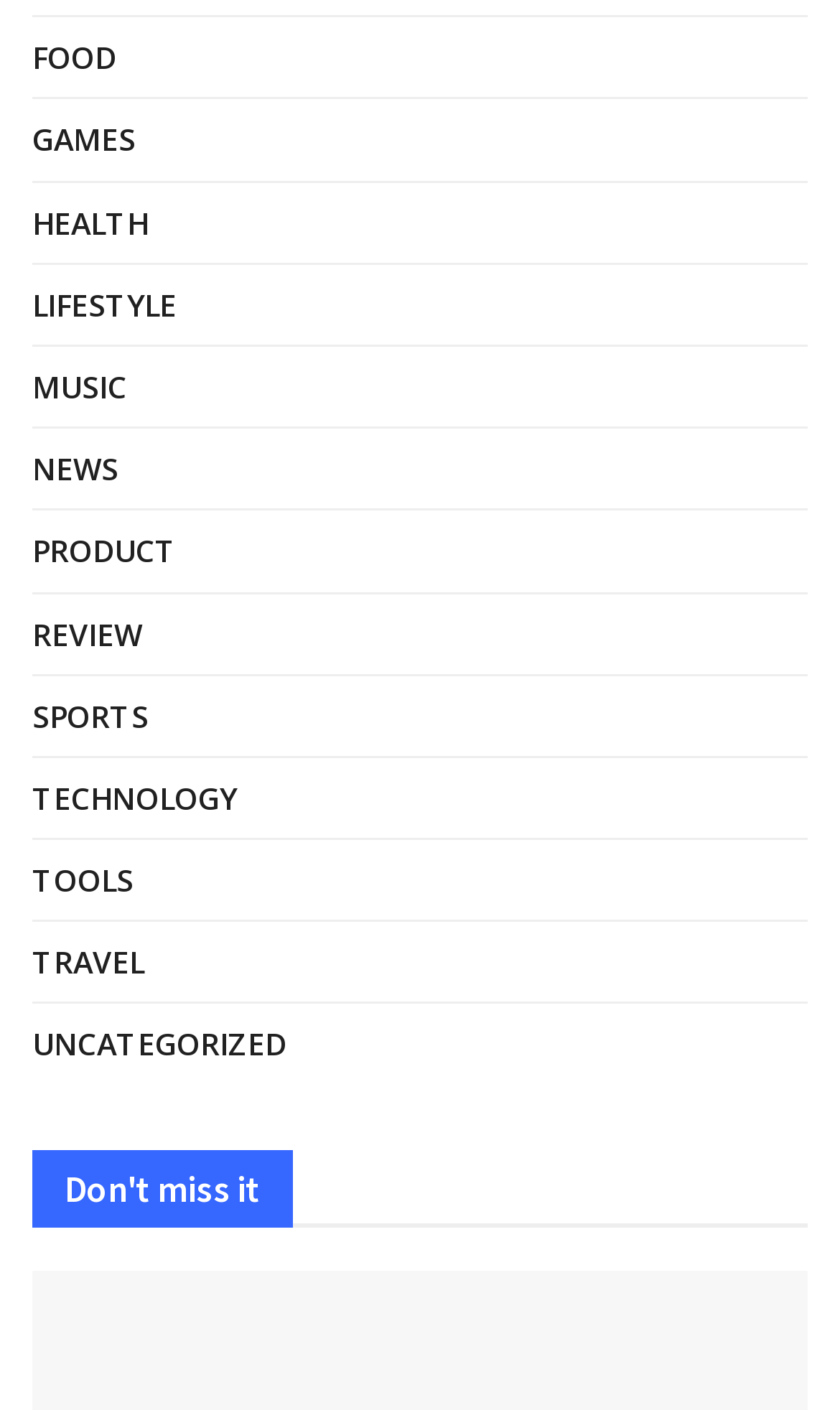Pinpoint the bounding box coordinates for the area that should be clicked to perform the following instruction: "read NEWS".

[0.038, 0.313, 0.141, 0.352]